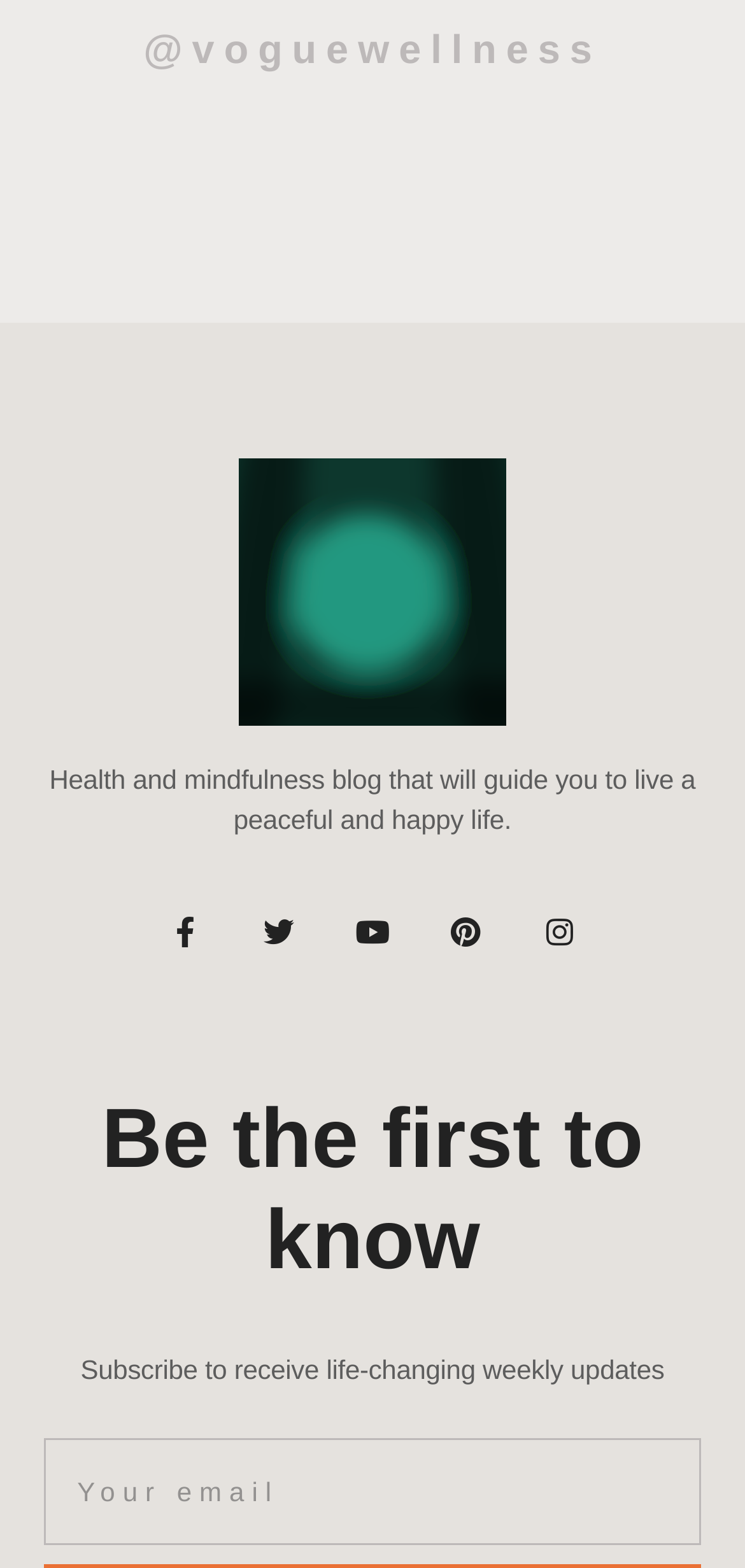What is the purpose of the textbox?
Provide a thorough and detailed answer to the question.

The textbox is labeled 'Email' and is required, indicating that it is used for email subscription. The surrounding text 'Subscribe to receive life-changing weekly updates' further supports this conclusion.